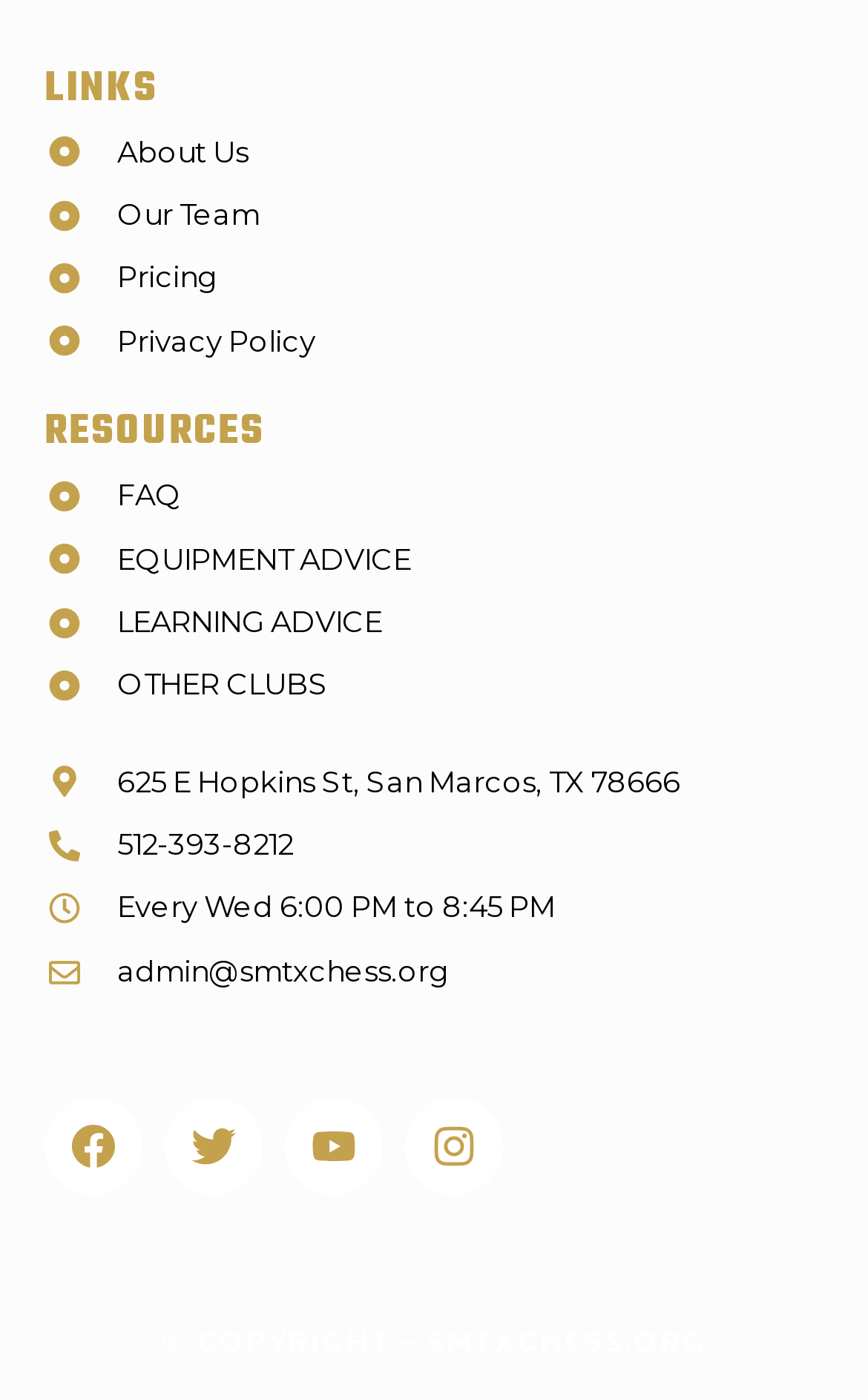Calculate the bounding box coordinates of the UI element given the description: "EQUIPMENT ADVICE".

[0.051, 0.381, 0.949, 0.418]